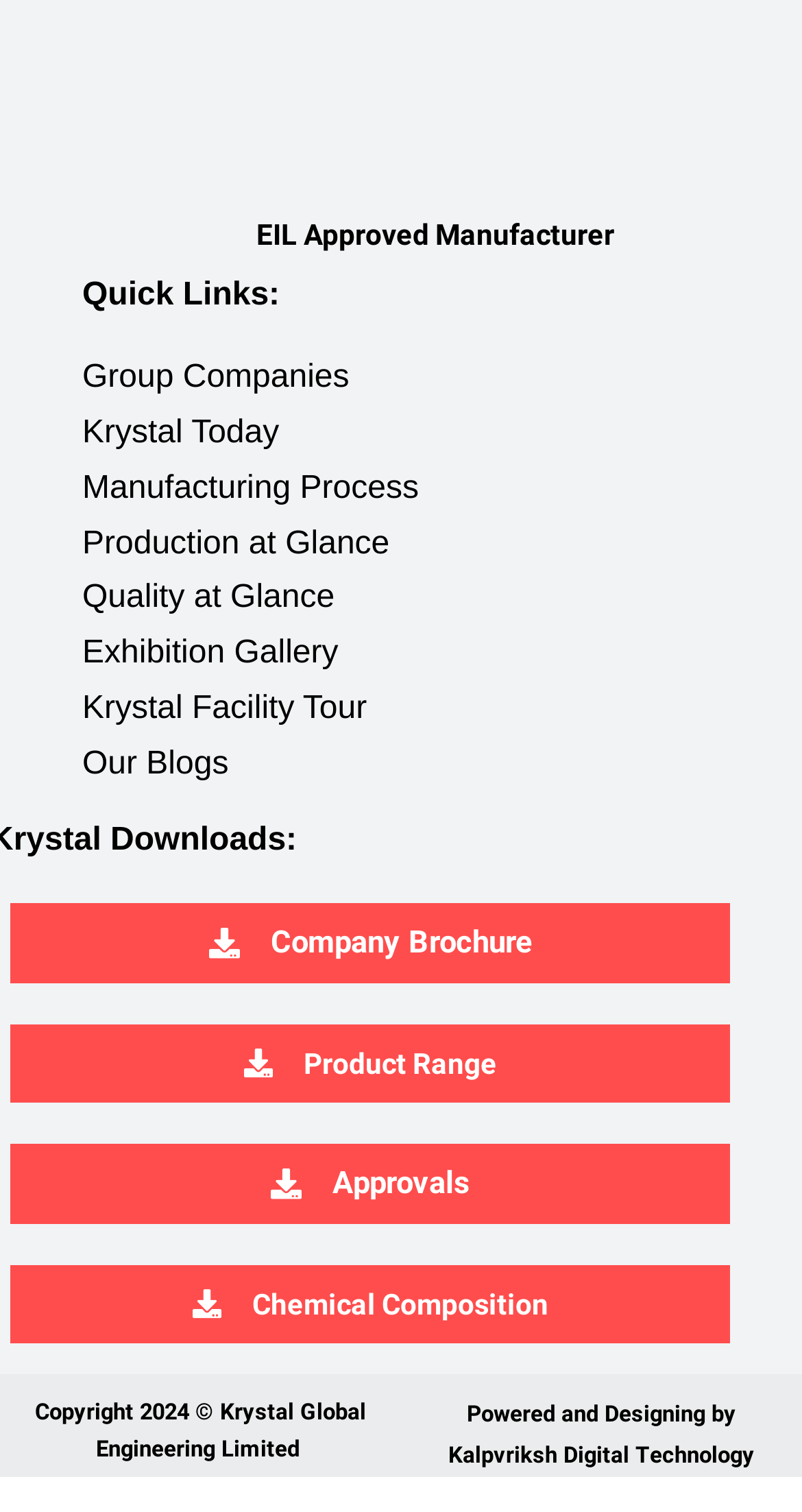What is the name of the approved manufacturer?
Look at the image and answer with only one word or phrase.

EIL